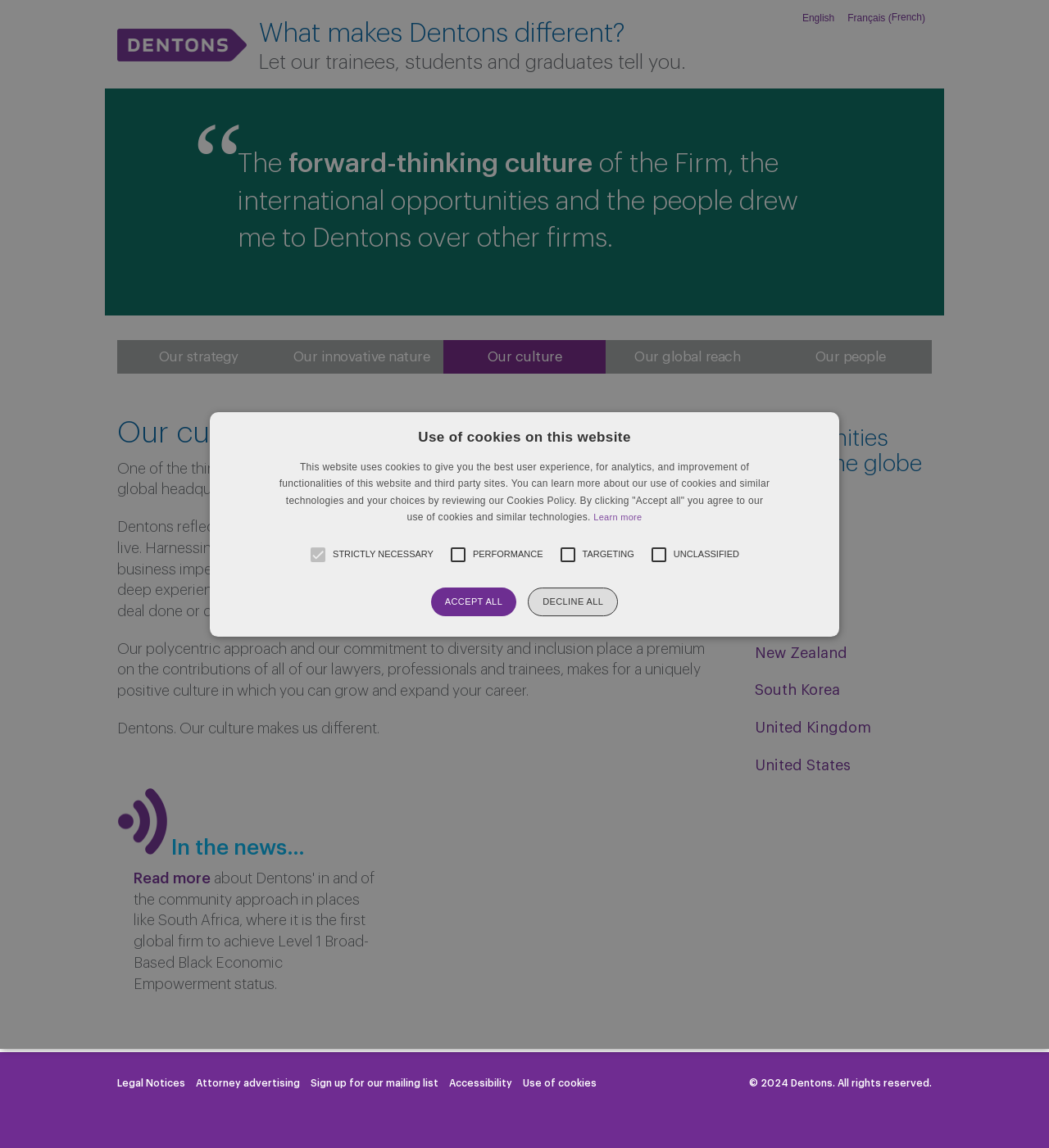What is the name of the company described on this webpage?
Utilize the information in the image to give a detailed answer to the question.

I inferred this answer by looking at the image element with the text 'Dentons' and the various links and headings that mention 'Dentons' throughout the webpage.